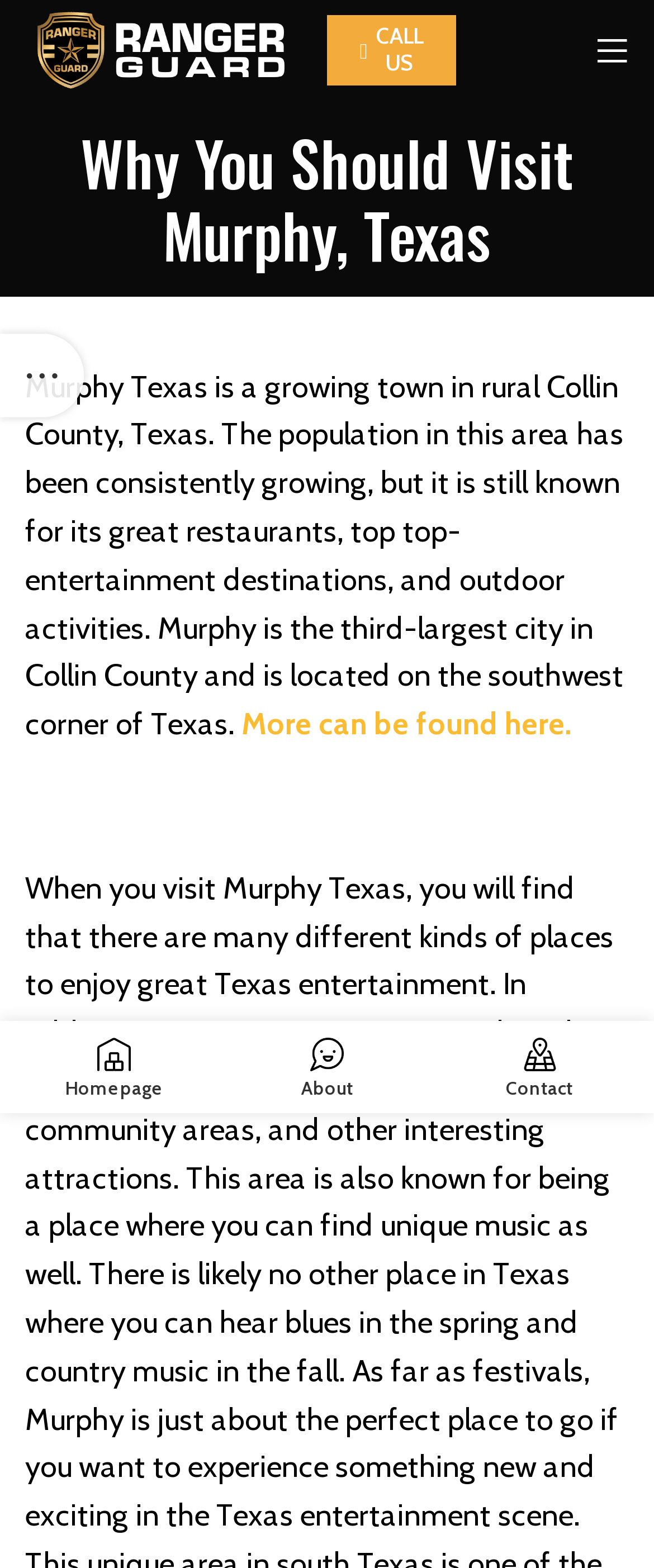Locate the UI element described as follows: "More can be found here.". Return the bounding box coordinates as four float numbers between 0 and 1 in the order [left, top, right, bottom].

[0.369, 0.45, 0.874, 0.474]